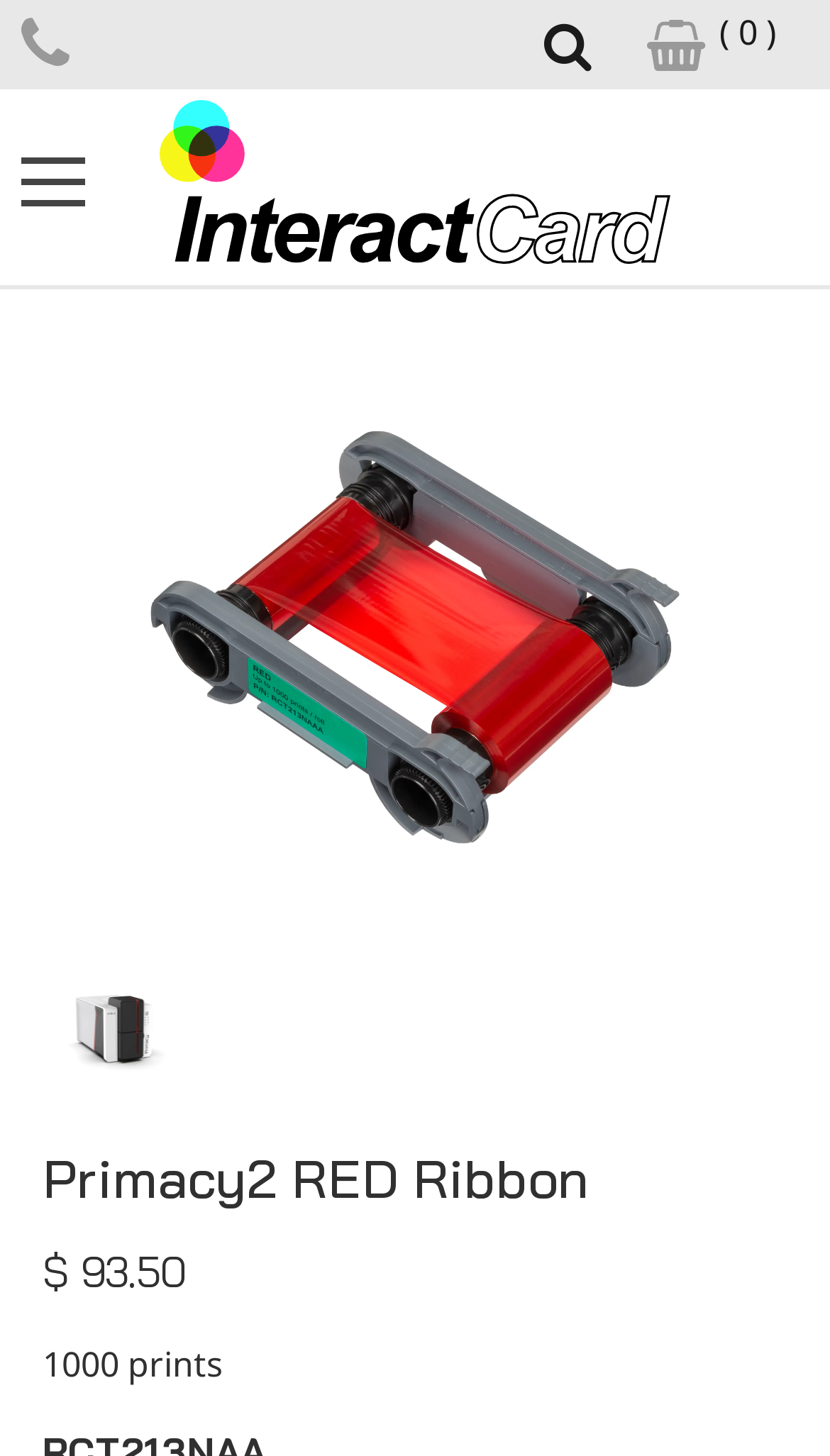Please provide a comprehensive response to the question based on the details in the image: What is the name of the company or brand?

I found the root element with the text 'RCT213NAA - Evolis Primacy2 RED Ribbon' which suggests that the company or brand name is Evolis.